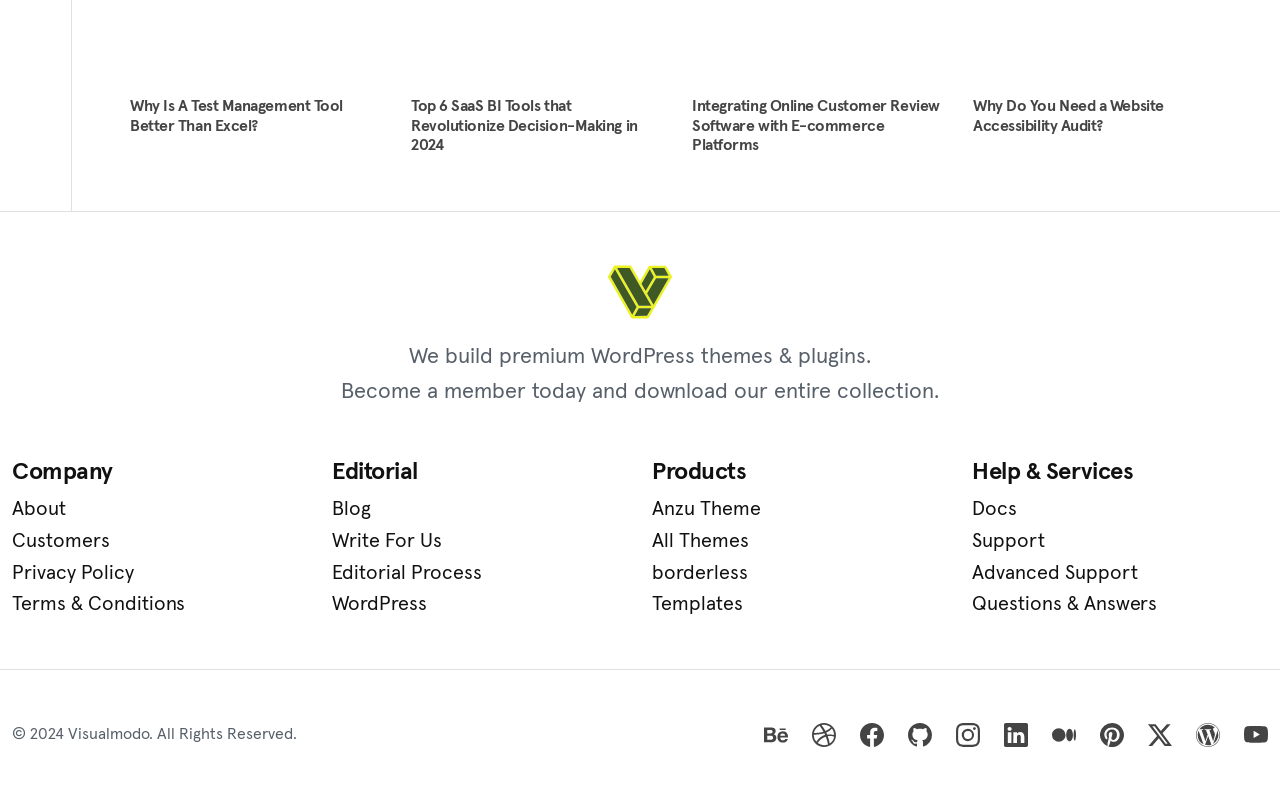What is the company's tagline?
Provide a concise answer using a single word or phrase based on the image.

We build premium WordPress themes & plugins.